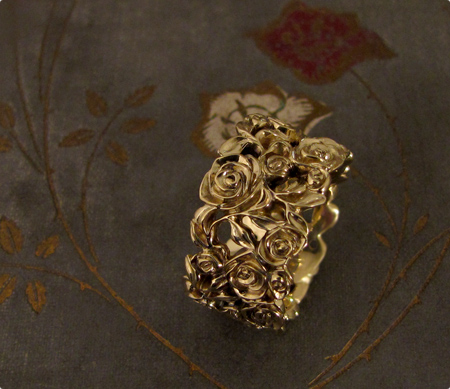Give a detailed explanation of what is happening in the image.

This image beautifully showcases an exquisite 18K wide rose bramble band, featuring a detailed design adorned with intricately crafted rose motifs. The ring is set against a softly textured background that emphasizes its elegant gold hue and the delicate craftsmanship of the floral elements. Each rose is meticulously shaped, capturing the beauty of nature in a wearable form. The combination of the ring's luxurious material and its romantic design makes it a standout piece in any jewelry collection. This specific image invites viewers to appreciate both the artistry of the piece and the inviting aesthetic surrounding it.